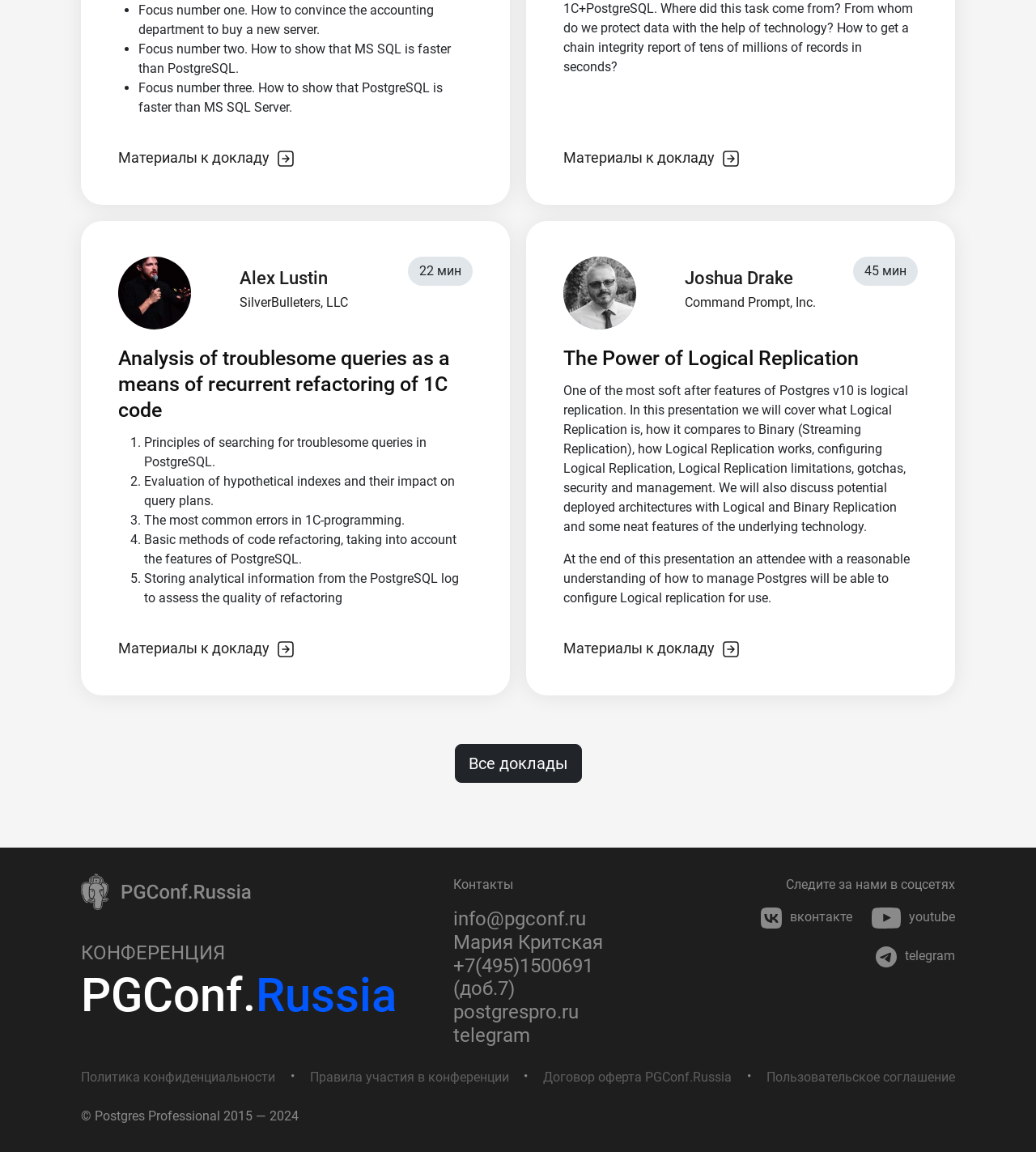Identify the bounding box coordinates of the element to click to follow this instruction: 'Check the conference contacts'. Ensure the coordinates are four float values between 0 and 1, provided as [left, top, right, bottom].

[0.438, 0.761, 0.495, 0.774]